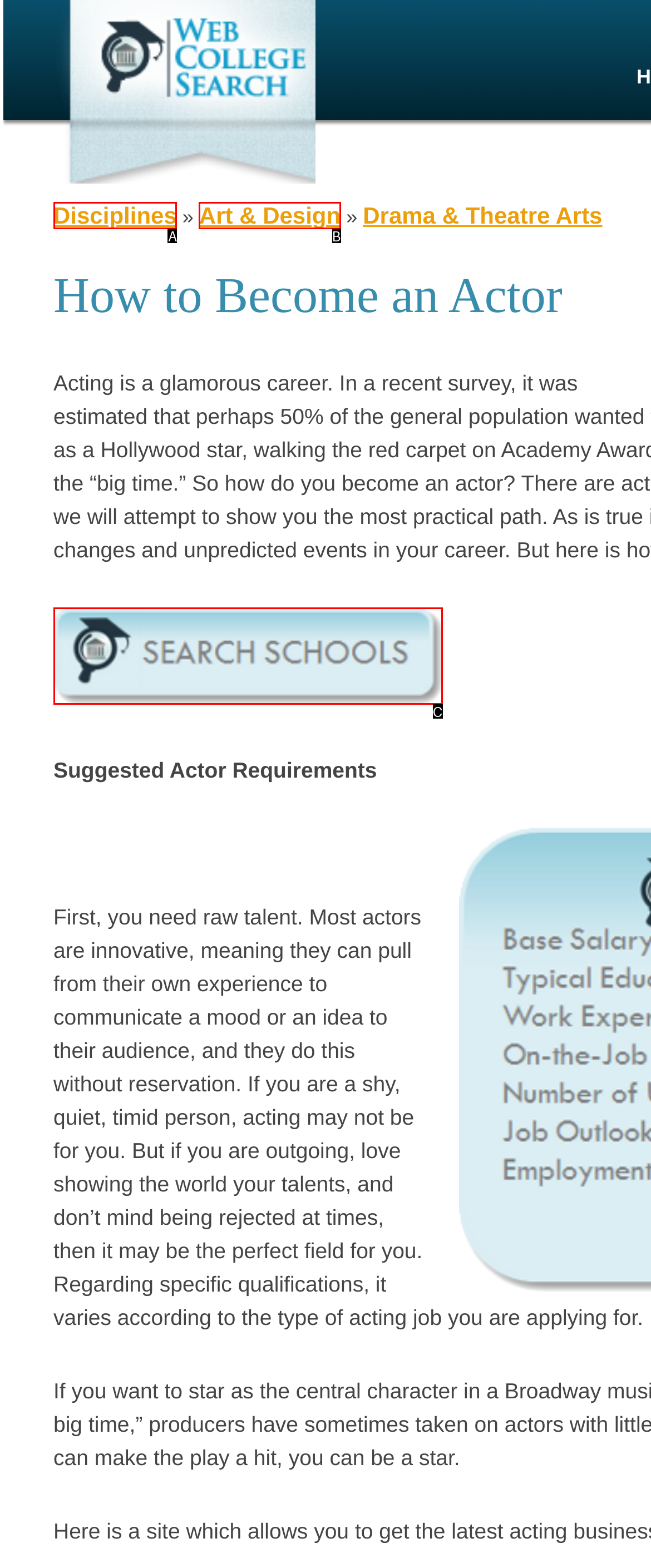Given the element description: Art & Design
Pick the letter of the correct option from the list.

B